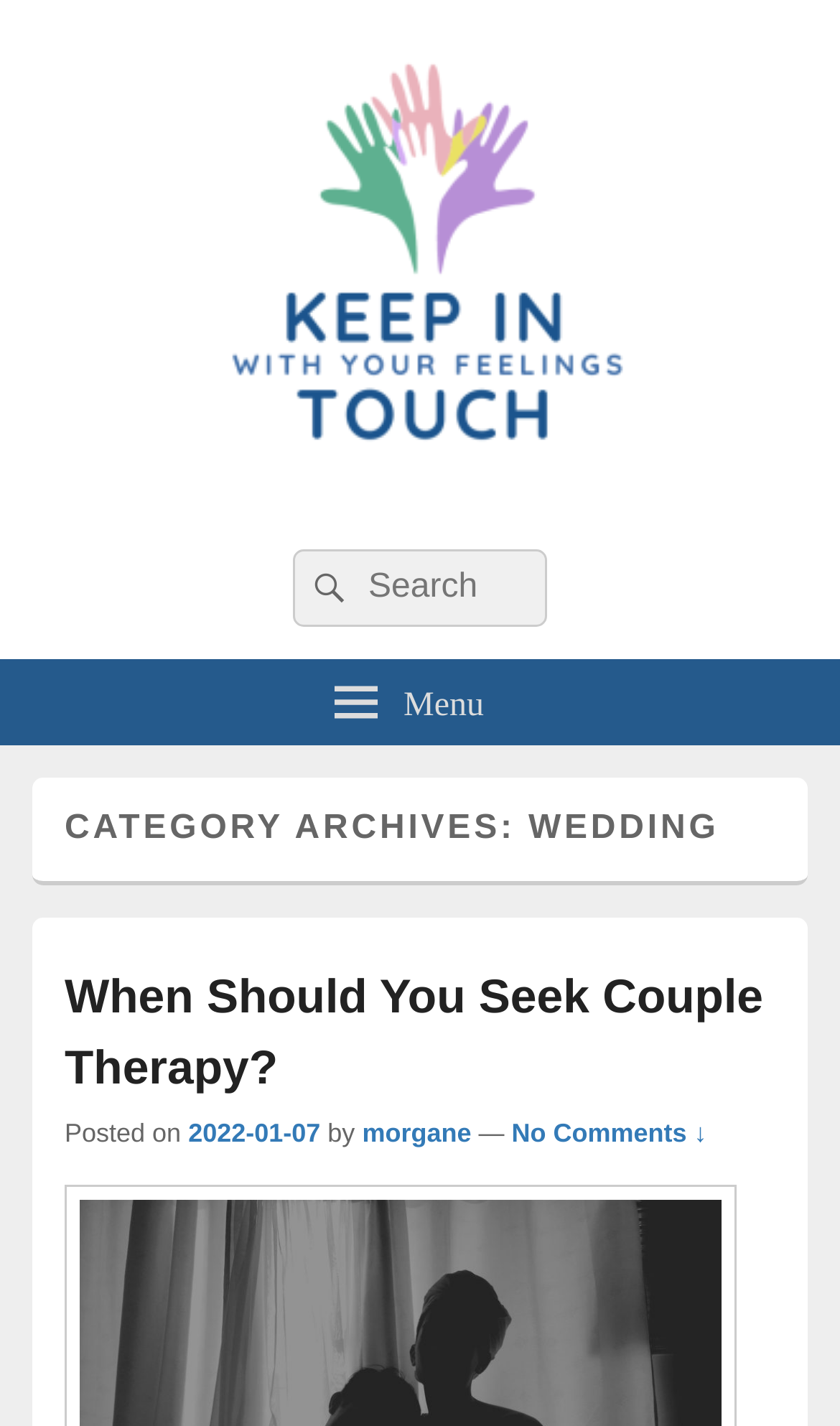Can you show the bounding box coordinates of the region to click on to complete the task described in the instruction: "Click on the menu"?

[0.373, 0.462, 0.627, 0.523]